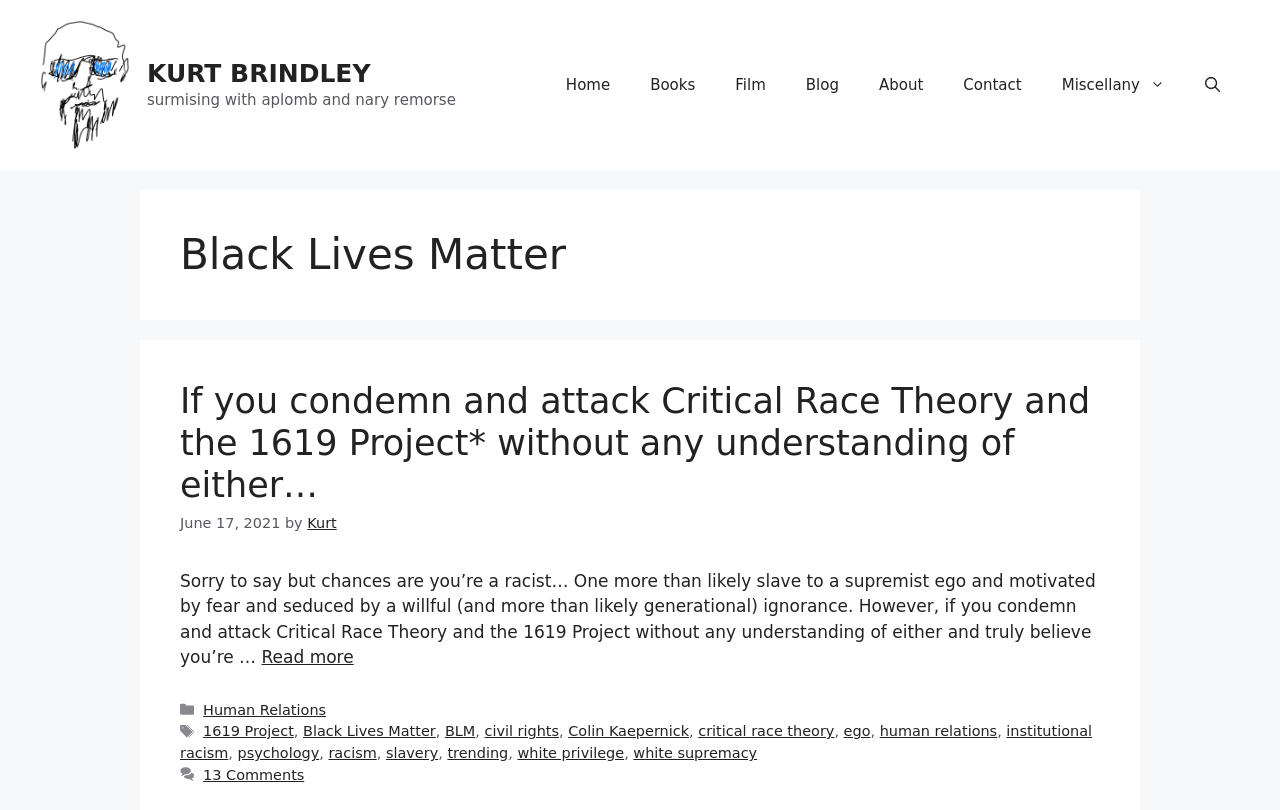Highlight the bounding box coordinates of the element you need to click to perform the following instruction: "Leave a comment."

[0.159, 0.947, 0.238, 0.966]